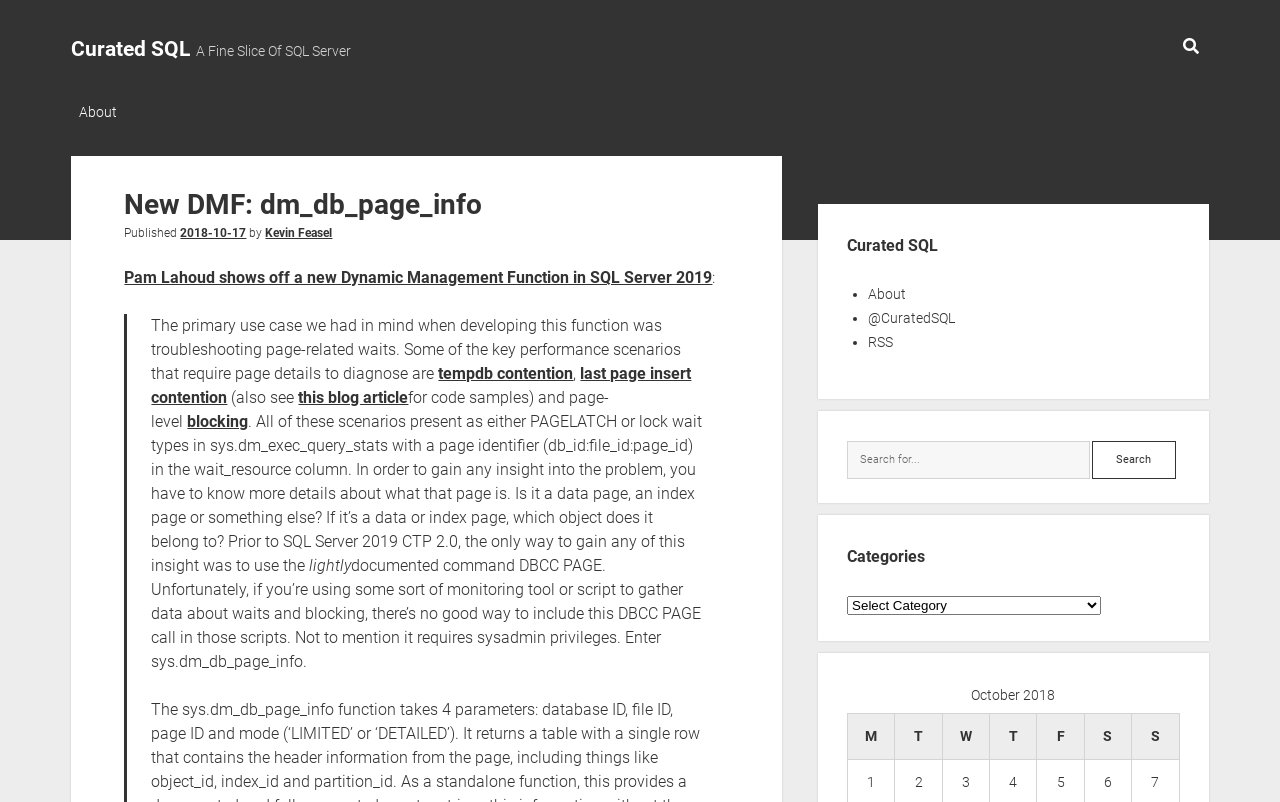What is the primary use case of the Dynamic Management Function?
Using the image as a reference, give an elaborate response to the question.

The primary use case of the Dynamic Management Function is troubleshooting page-related waits, which is mentioned in the article as the key performance scenarios that require page details to diagnose.